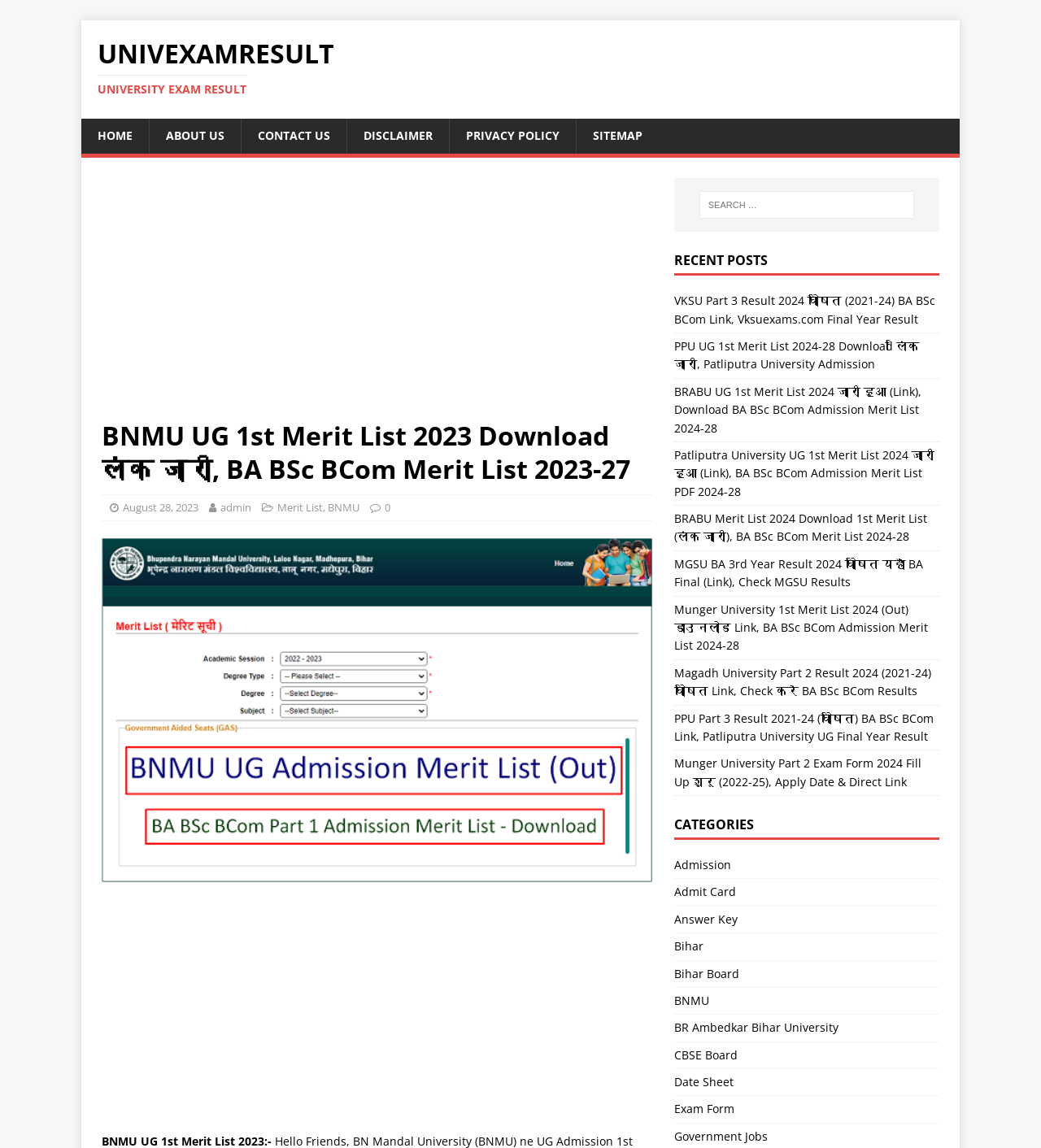Highlight the bounding box coordinates of the region I should click on to meet the following instruction: "View the 'BNMU UG 1st Merit List 2023 Download लिंक जारी, BA BSc BCom Merit List 2023-27' article".

[0.098, 0.365, 0.627, 0.423]